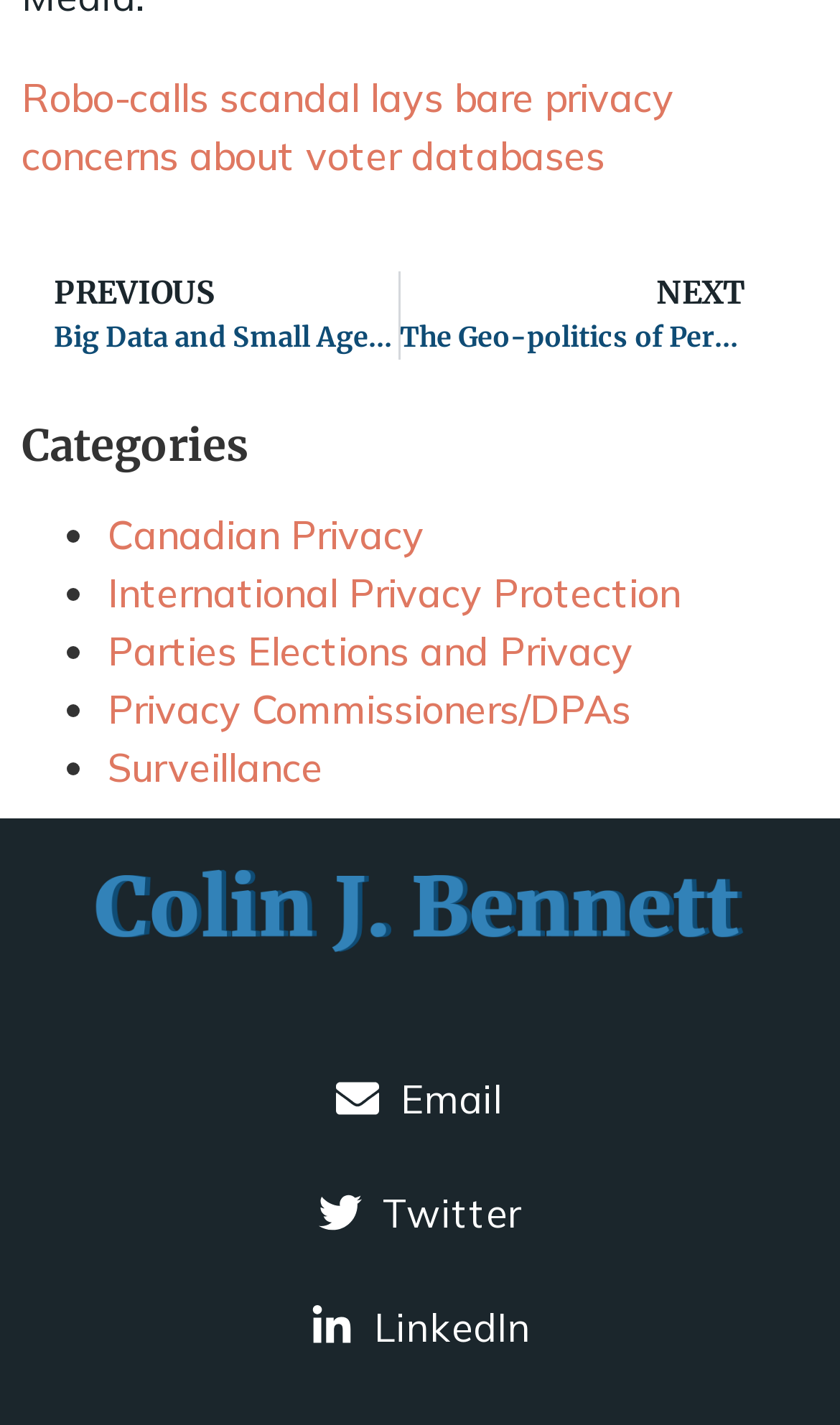Can you determine the bounding box coordinates of the area that needs to be clicked to fulfill the following instruction: "Visit the page of Colin Bennett"?

[0.11, 0.604, 0.89, 0.674]